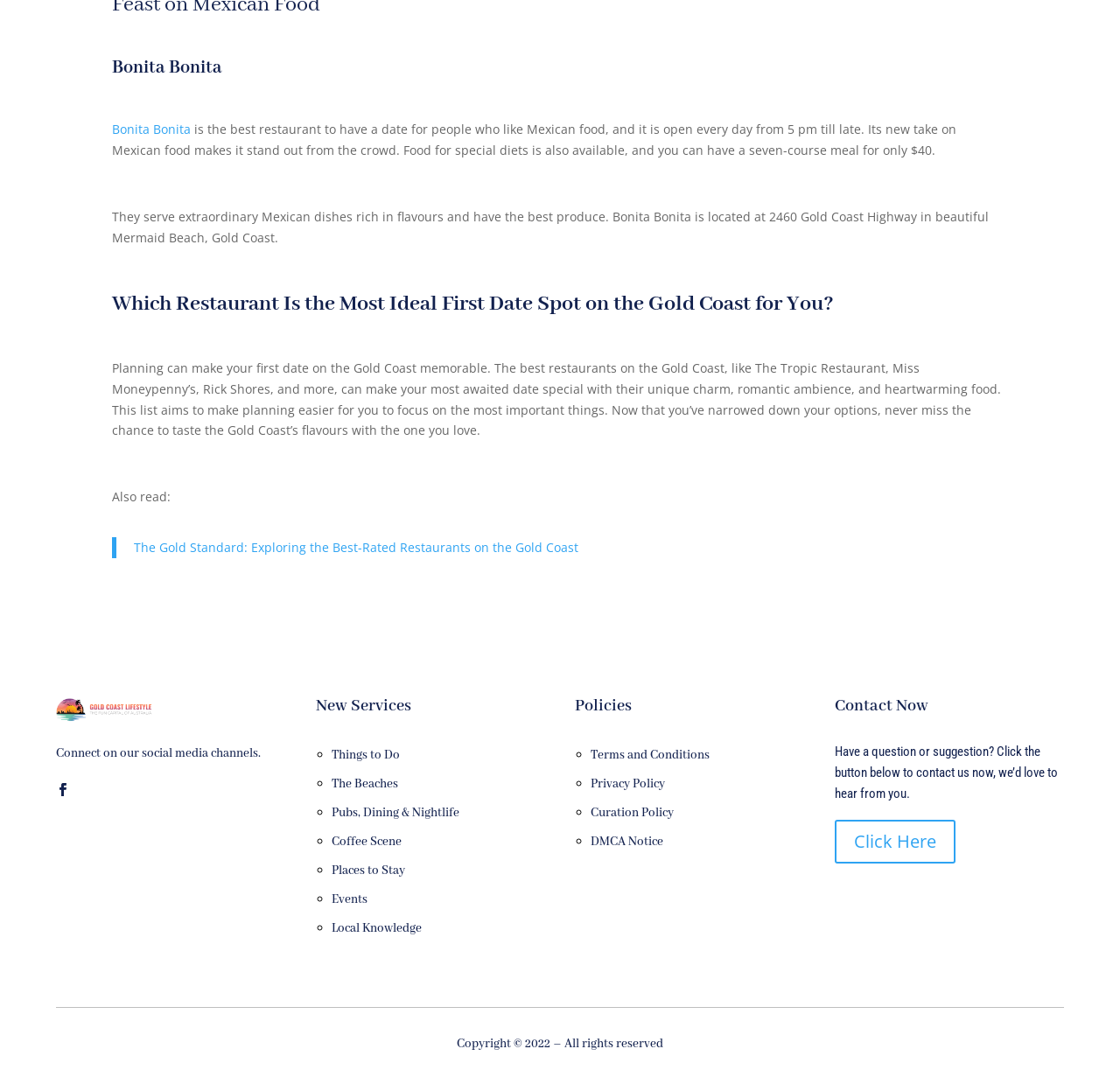Identify the bounding box coordinates of the clickable region necessary to fulfill the following instruction: "Explore 'Things to Do' on the Gold Coast". The bounding box coordinates should be four float numbers between 0 and 1, i.e., [left, top, right, bottom].

[0.296, 0.694, 0.357, 0.709]